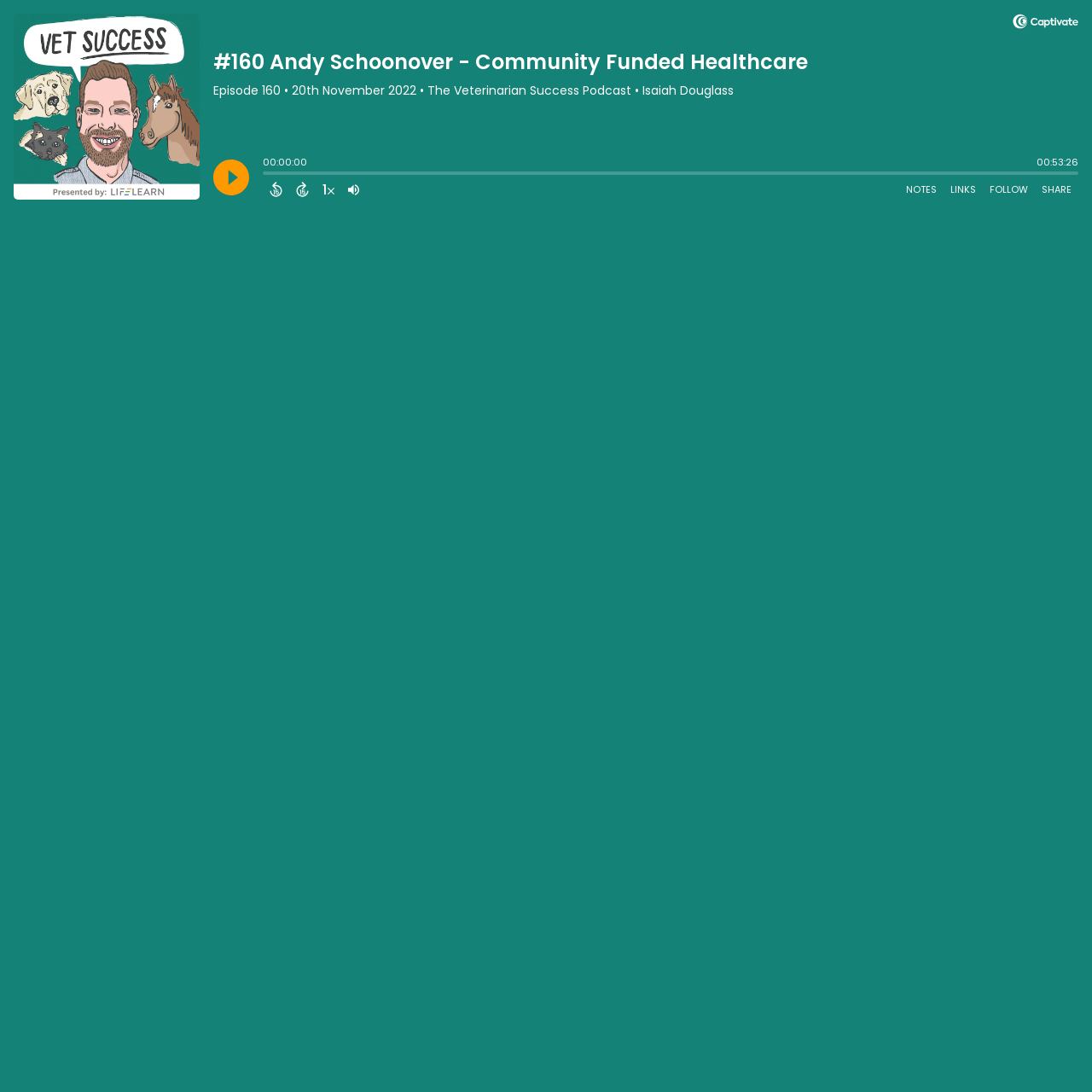Describe all the visual and textual components of the webpage comprehensively.

This webpage is about an episode of "The Veterinarian Success Podcast" titled "#160 Andy Schoonover - Community Funded Healthcare". At the top, there is a link and an image, likely a logo or icon, positioned side by side. Below them, there is a larger image, which is the artwork for the podcast.

The main content of the webpage is divided into two sections. On the left, there is a section with text describing the episode, including the title, episode number, date, and a brief description. Below this text, there are several buttons for controlling the audio playback, such as "Play", "Back 15 Seconds", "Forward 15 Seconds", and "Change audio speed to 1.5 times". There is also a slider for adjusting the playback position.

On the right side of the webpage, there are several buttons for accessing additional features, such as "Open Shownotes", "Open Links", "Follow Podcast", and "Share Episode". Each of these buttons has a brief text label describing its function.

At the top right corner of the webpage, there are two pieces of text displaying the current timestamp and the episode length.